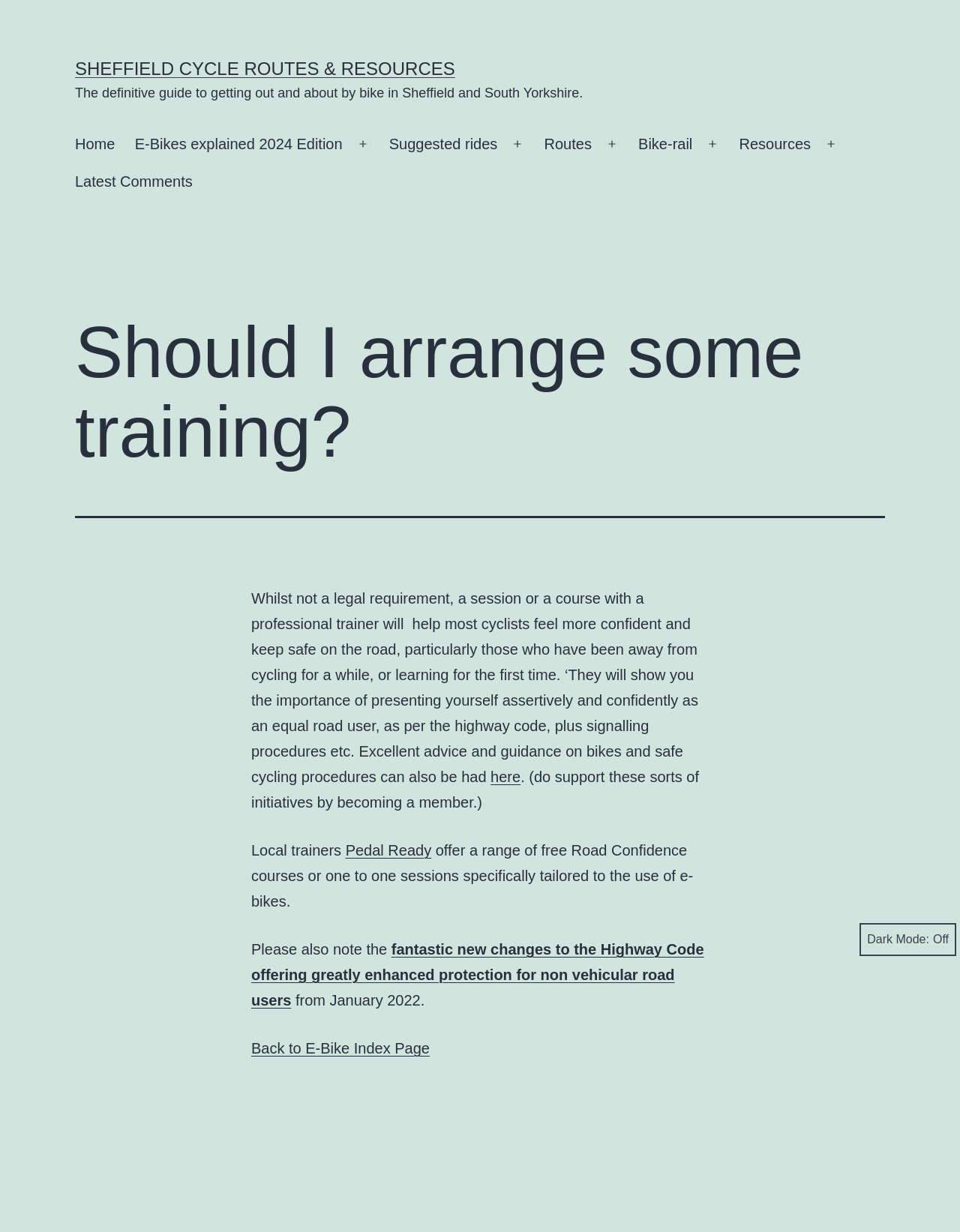Identify the bounding box coordinates of the specific part of the webpage to click to complete this instruction: "View 'LED Flashlights – General Info' topic".

None